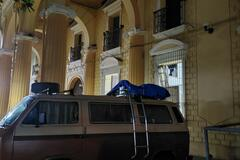Respond to the following question using a concise word or phrase: 
What is on the van's roof rack?

A blue tarp